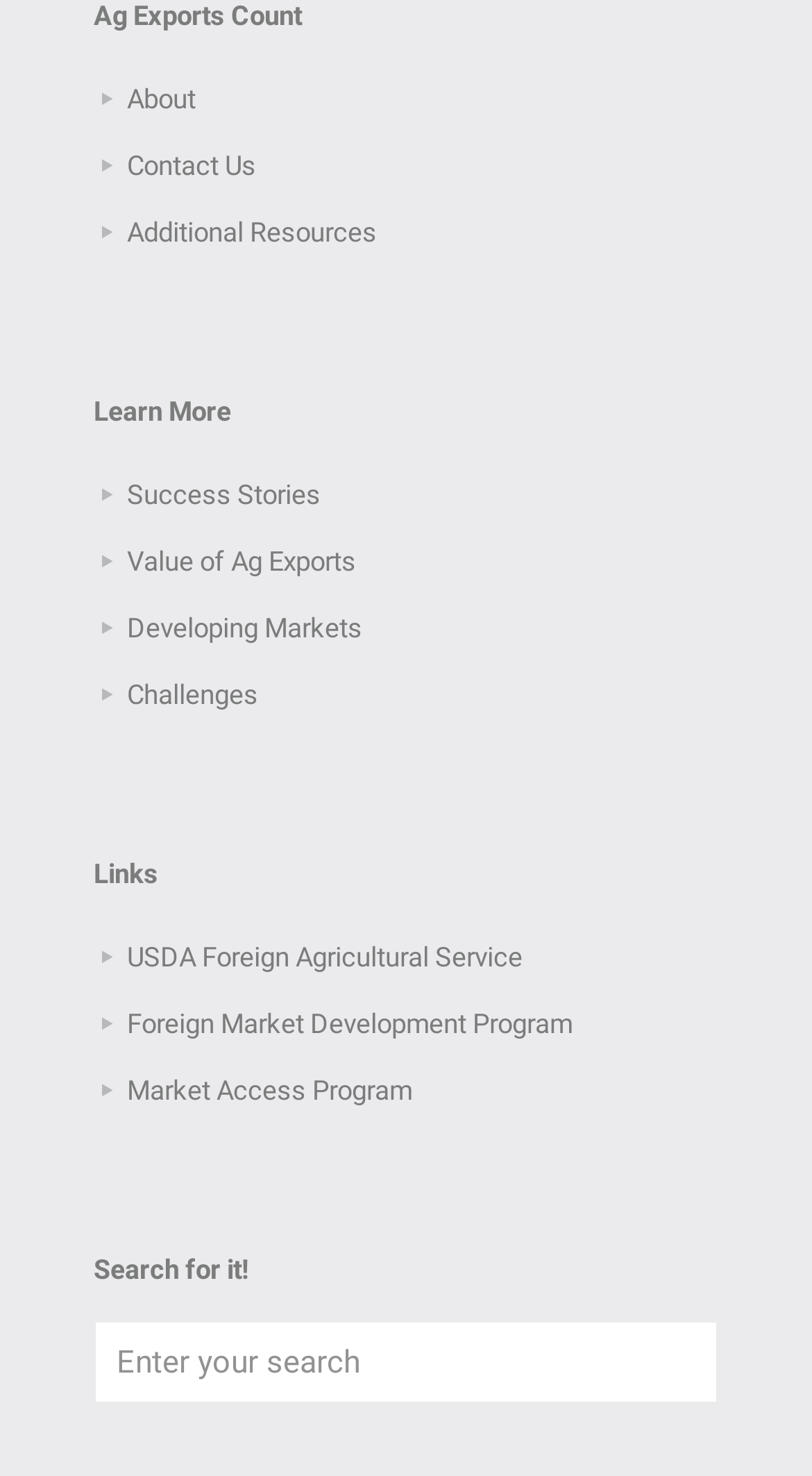Please answer the following question using a single word or phrase: 
How many sections are there on the webpage?

3